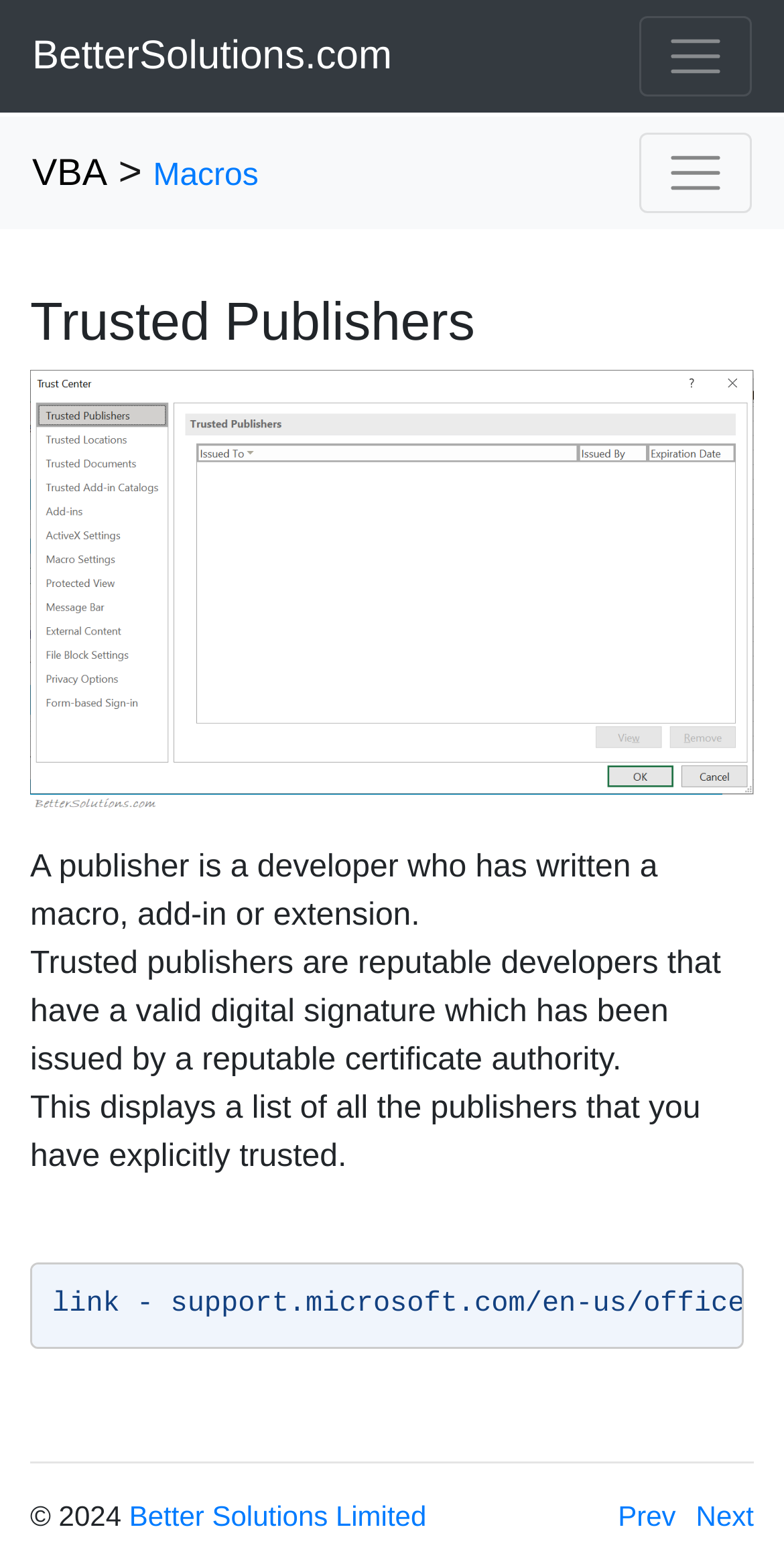What is the copyright year mentioned on the webpage?
Please look at the screenshot and answer using one word or phrase.

2024